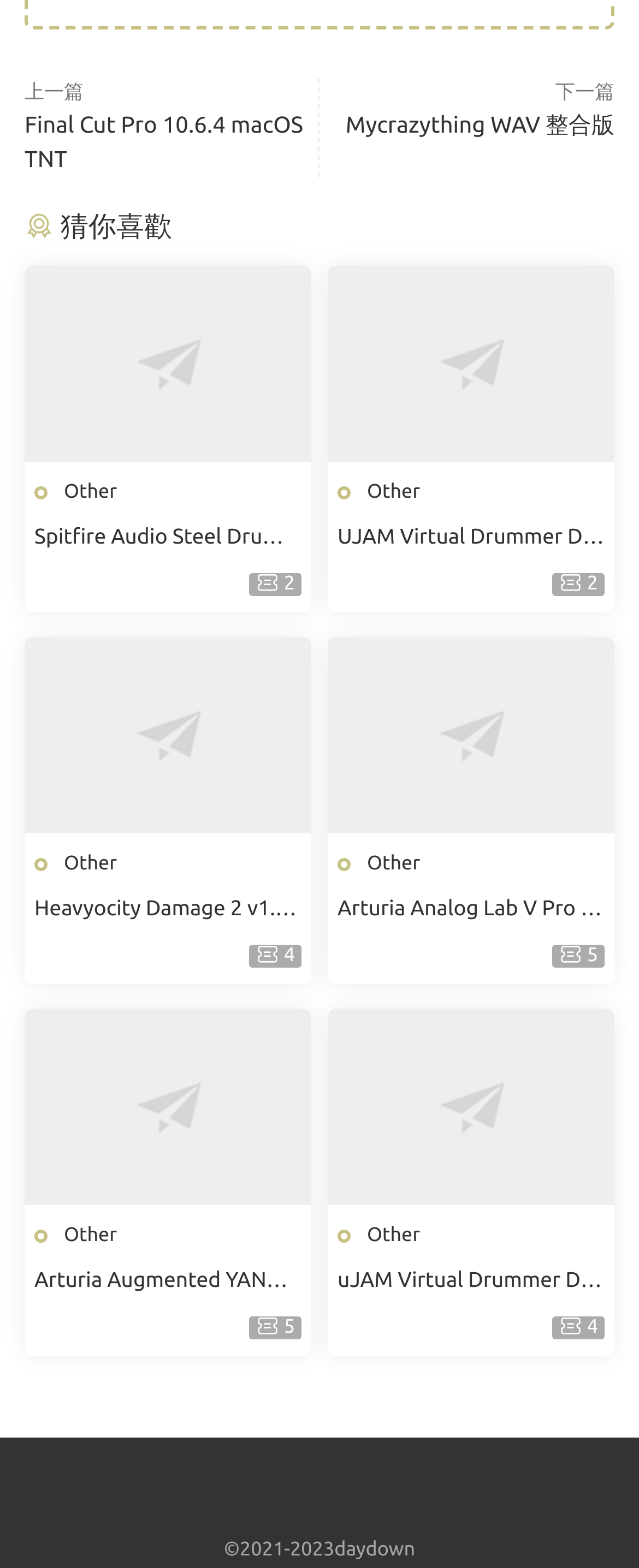Please identify the bounding box coordinates for the region that you need to click to follow this instruction: "download reading app".

None